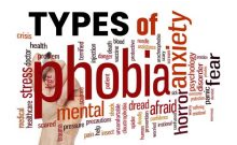What emotions does the image convey?
Using the visual information from the image, give a one-word or short-phrase answer.

Dread and unease